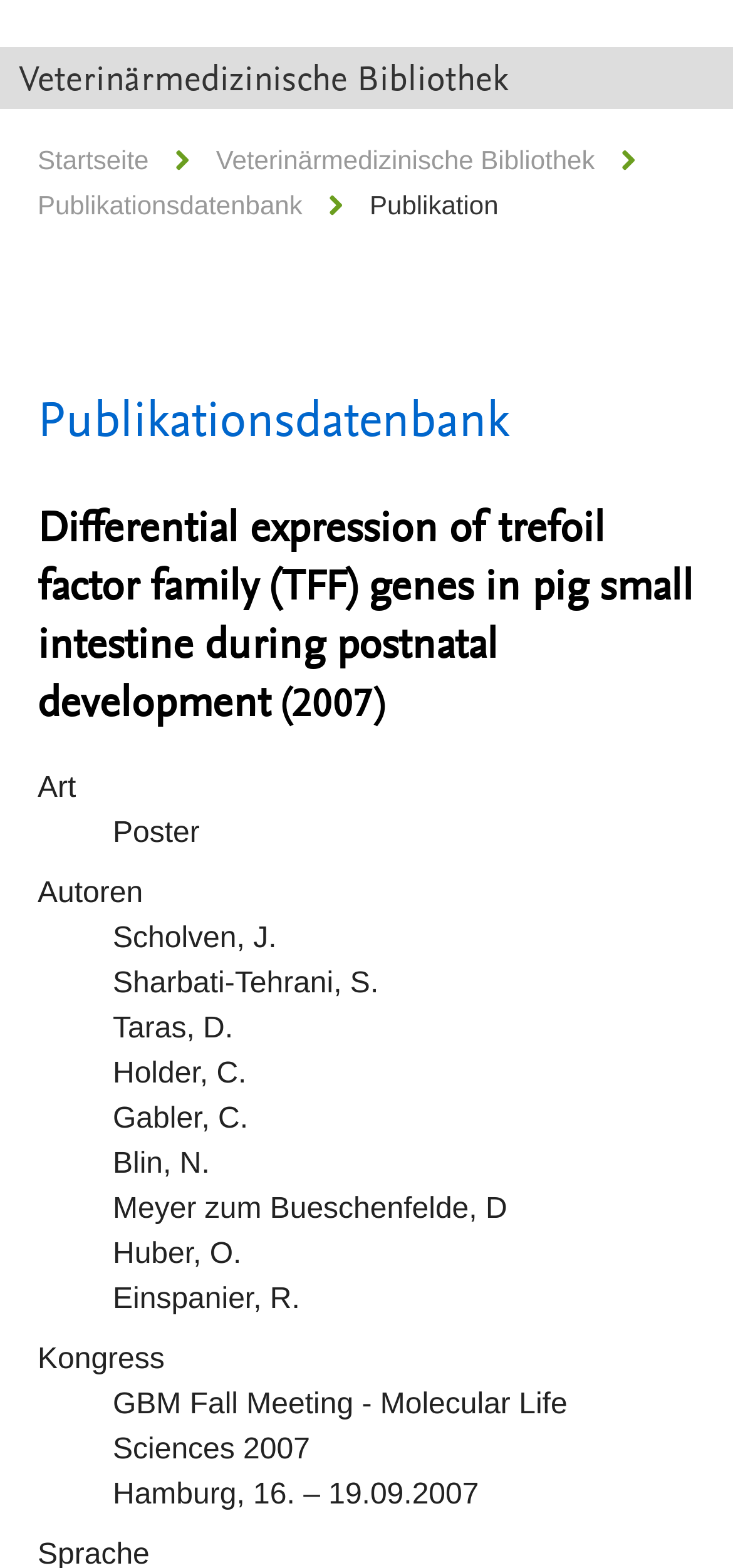Describe every aspect of the webpage comprehensively.

The webpage appears to be a publication details page from a veterinary medicine database. At the top, there is a heading "Veterinärmedizinische Bibliothek" (Veterinary Medicine Library) with a link to the library's homepage. Below this, there are three links: "Startseite" (Home), "Veterinärmedizinische Bibliothek" (Veterinary Medicine Library), and "Publikationsdatenbank" (Publication Database).

The main content of the page is a publication details section, which has a heading "Differential expression of trefoil factor family (TFF) genes in pig small intestine during postnatal development (2007)". This section is divided into several parts, each with a term and a detail. The terms are "Art" (Type), "Autoren" (Authors), "Kongress" (Congress), and others. The details provide information about the publication, such as the type (Poster), authors (Scholven, J., Sharbati-Tehrani, S., and others), and the congress where it was presented (GBM Fall Meeting - Molecular Life Sciences 2007).

The authors' names are listed in a vertical column, with each name on a separate line. The congress information includes the title, date, and location of the event. Overall, the page provides detailed information about a specific publication in the field of veterinary medicine.